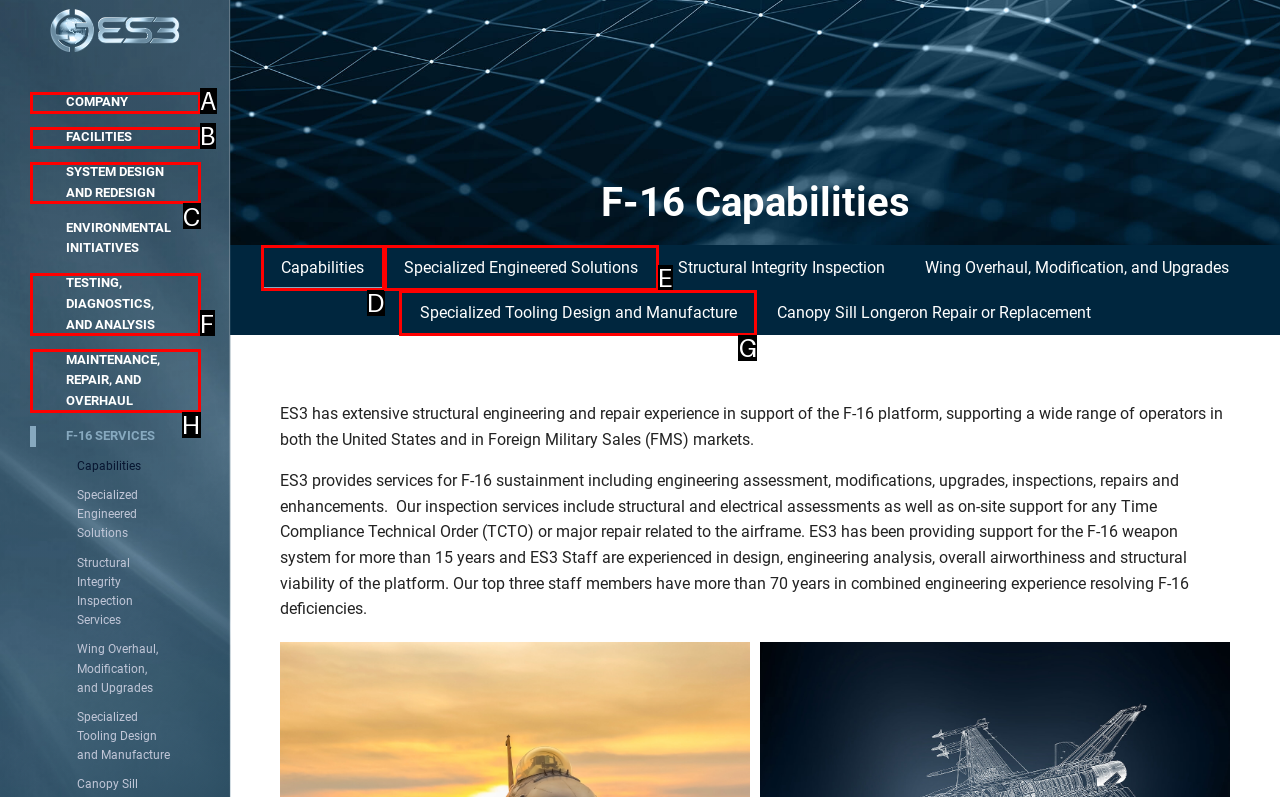Select the letter that corresponds to this element description: Testing, Diagnostics, and Analysis
Answer with the letter of the correct option directly.

F